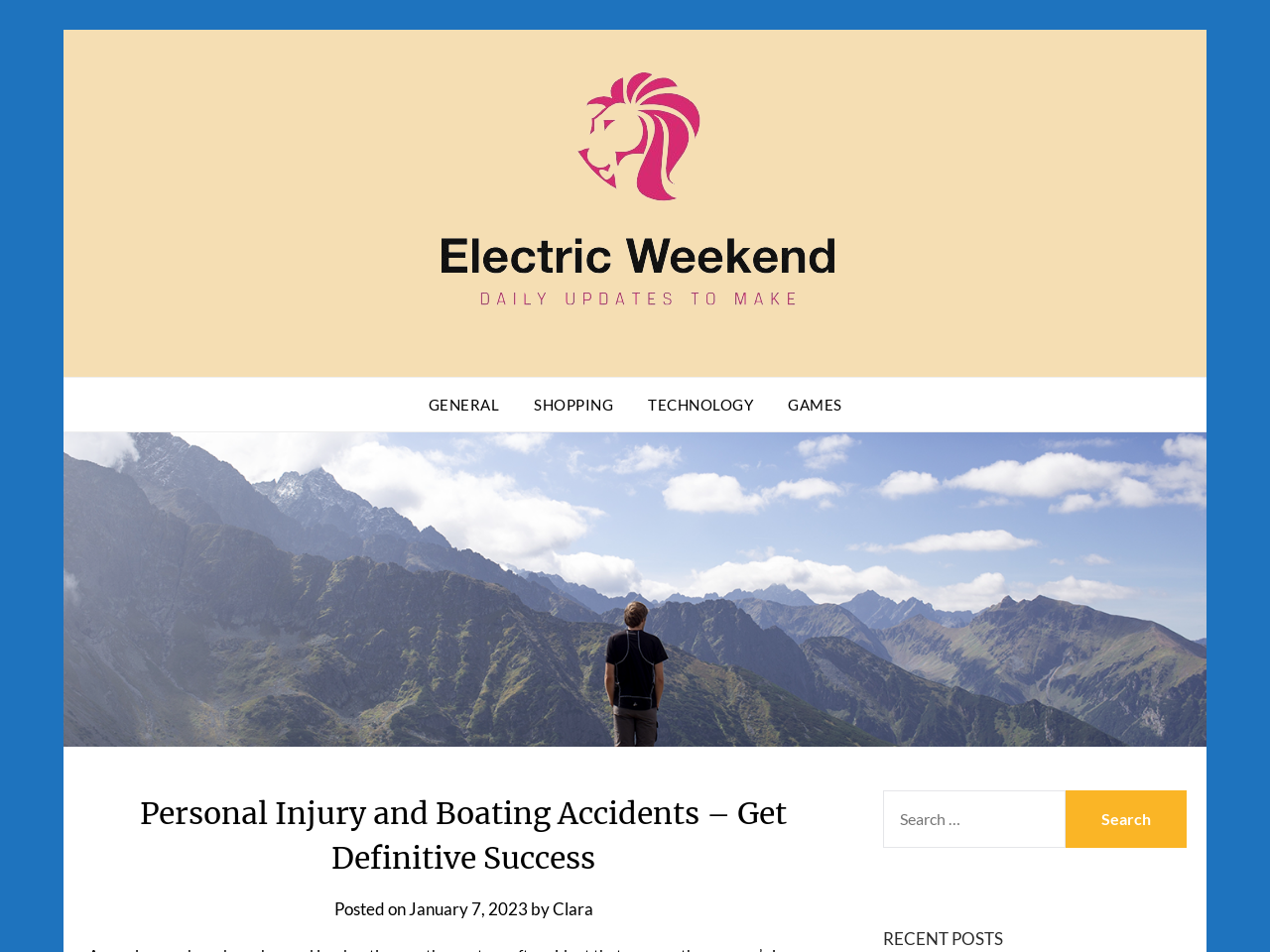What is the purpose of the text box at the top right corner?
Respond with a short answer, either a single word or a phrase, based on the image.

Search